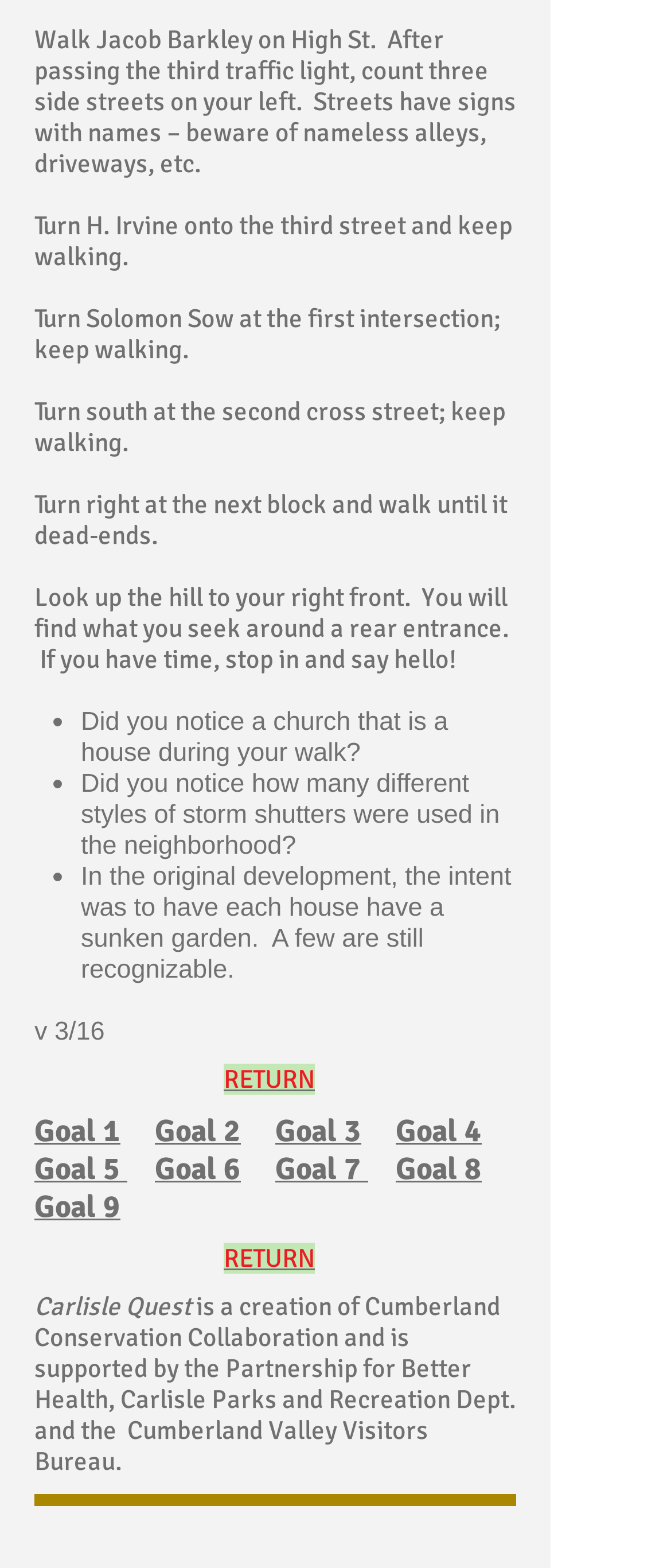Who supports the Carlisle Quest?
Provide a detailed and extensive answer to the question.

The supporters of the Carlisle Quest are mentioned at the bottom of the webpage, in the static text element 'is a creation of Cumberland Conservation Collaboration and is supported by the Partnership for Better Health, Carlisle Parks and Recreation Dept. and the Cumberland Valley Visitors Bureau.'.